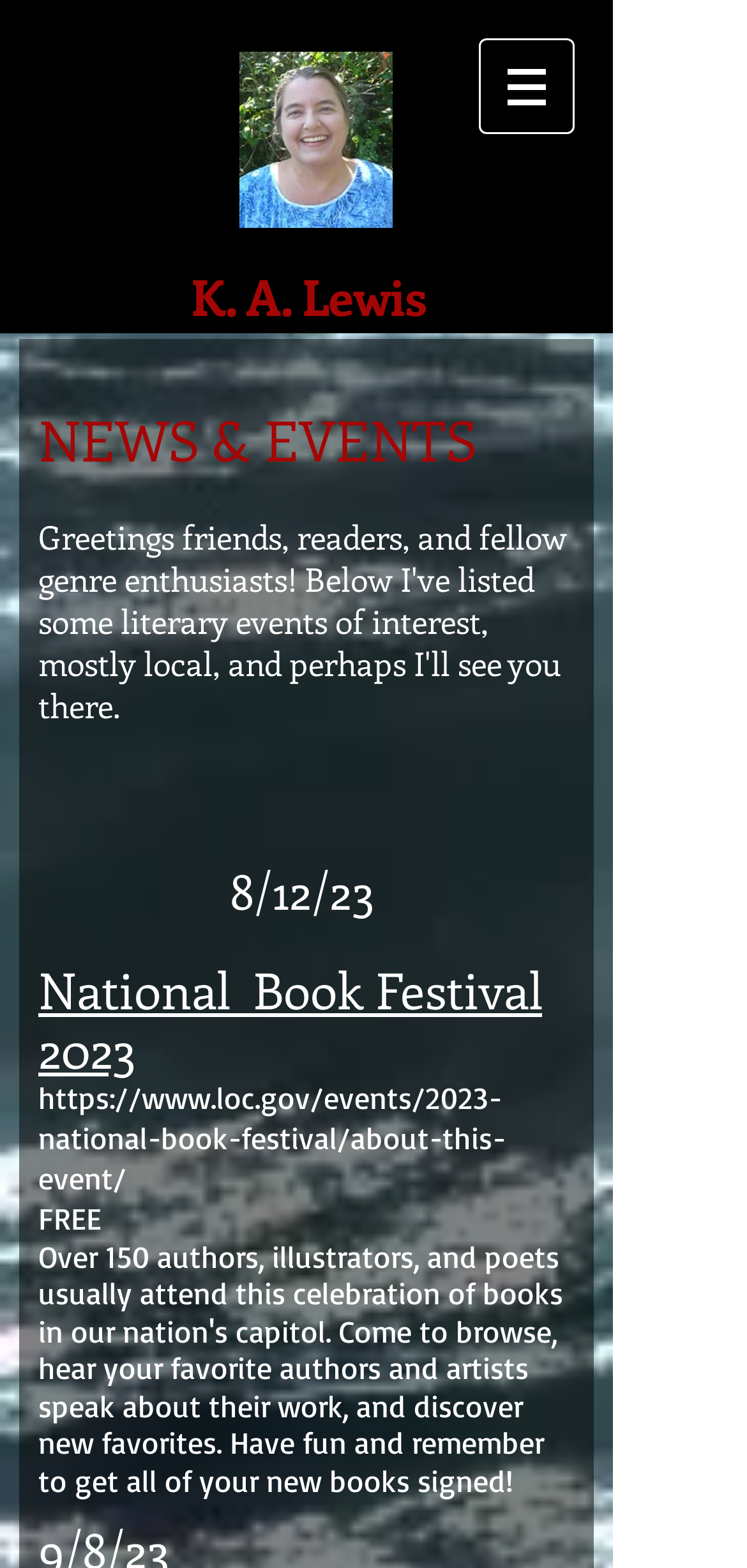Give a detailed account of the webpage, highlighting key information.

The webpage is about NEWS & EVENTS, specifically featuring K. A. Lewis. At the top-left corner, there is a photo of Katy, taking up about a quarter of the screen width. Below the photo, there is a heading with the name "K. A. Lewis", which is also a link. 

On the top-right corner, there is a navigation menu labeled "Site", which has a button with an icon. When expanded, the menu will show more options.

Below the navigation menu, there is a main section with several headings. The first heading is "NEWS & EVENTS", which spans almost the entire screen width. Below this heading, there is a small non-descriptive text. 

The next heading is a date, "8/12/23", positioned below the "NEWS & EVENTS" heading. Following this date, there is a more prominent heading, "National Book Festival 2023", which is also a link. This heading is positioned at the center of the screen. 

Below the "National Book Festival 2023" heading, there is another link providing more information about the event. Finally, at the bottom, there is a "FREE" label, indicating that the event is free to attend.